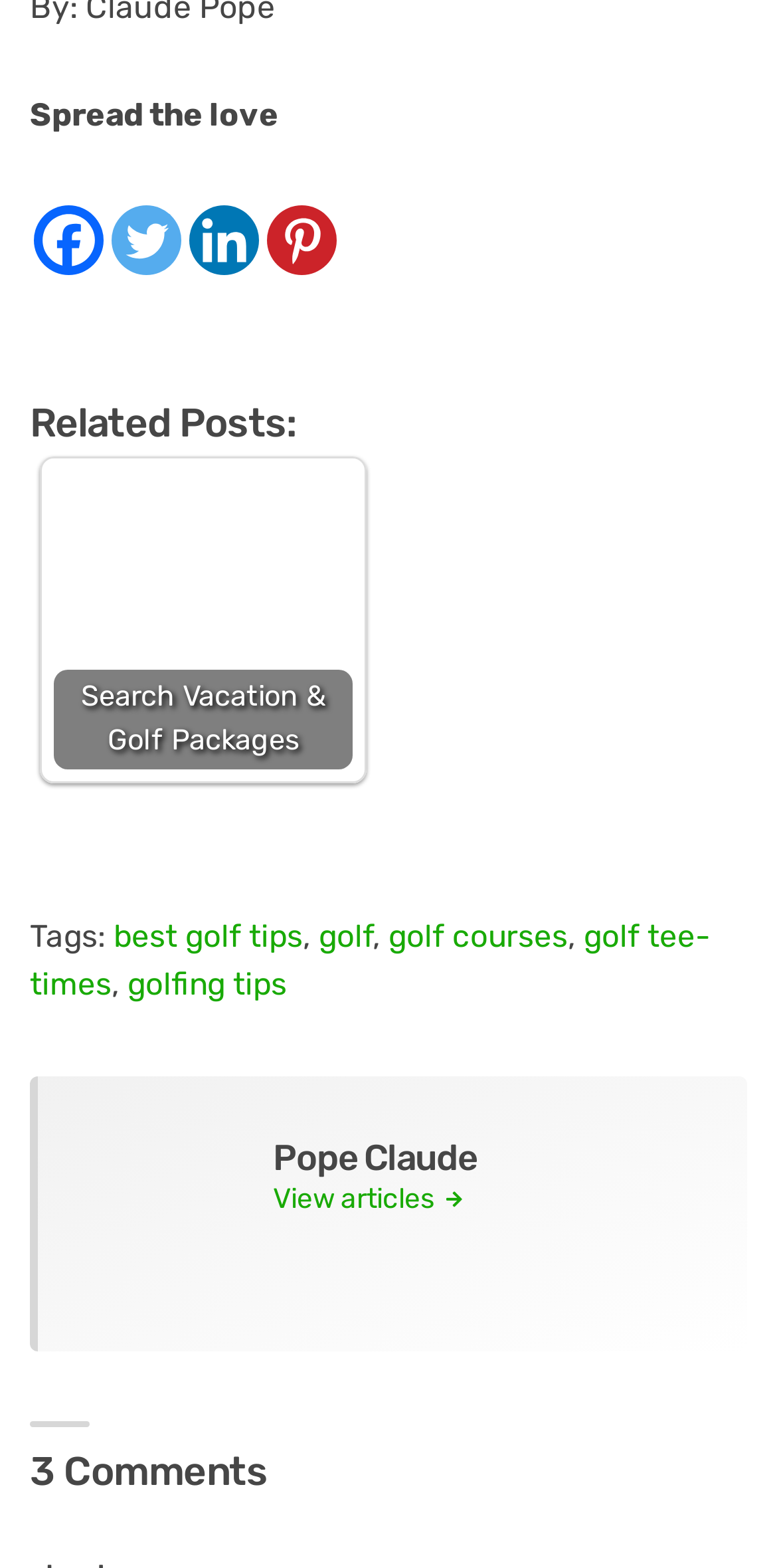Provide the bounding box coordinates of the HTML element described by the text: "golf". The coordinates should be in the format [left, top, right, bottom] with values between 0 and 1.

[0.41, 0.585, 0.479, 0.609]